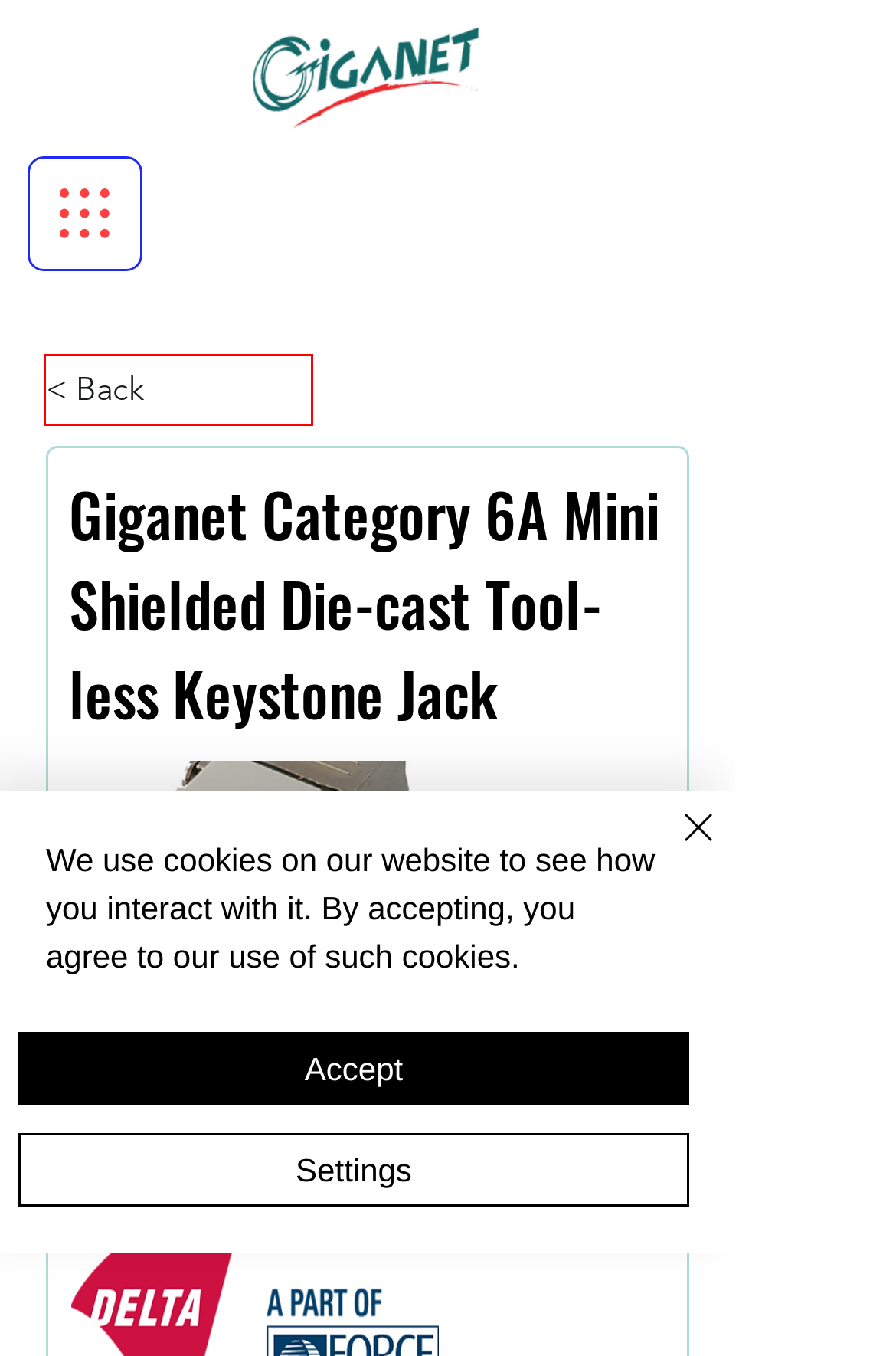Consider the screenshot of a webpage with a red bounding box and select the webpage description that best describes the new page that appears after clicking the element inside the red box. Here are the candidates:
A. AuthorizedDistributors
B. Data Centre Systems | Giganet
C. Giganet Warranty
D. Giganet Power Systems
E. CopperModules
F. Giganet Copper Systems
G. Giganet Company Profile
H. Fibre Optic Plug & Play | Giganet

E